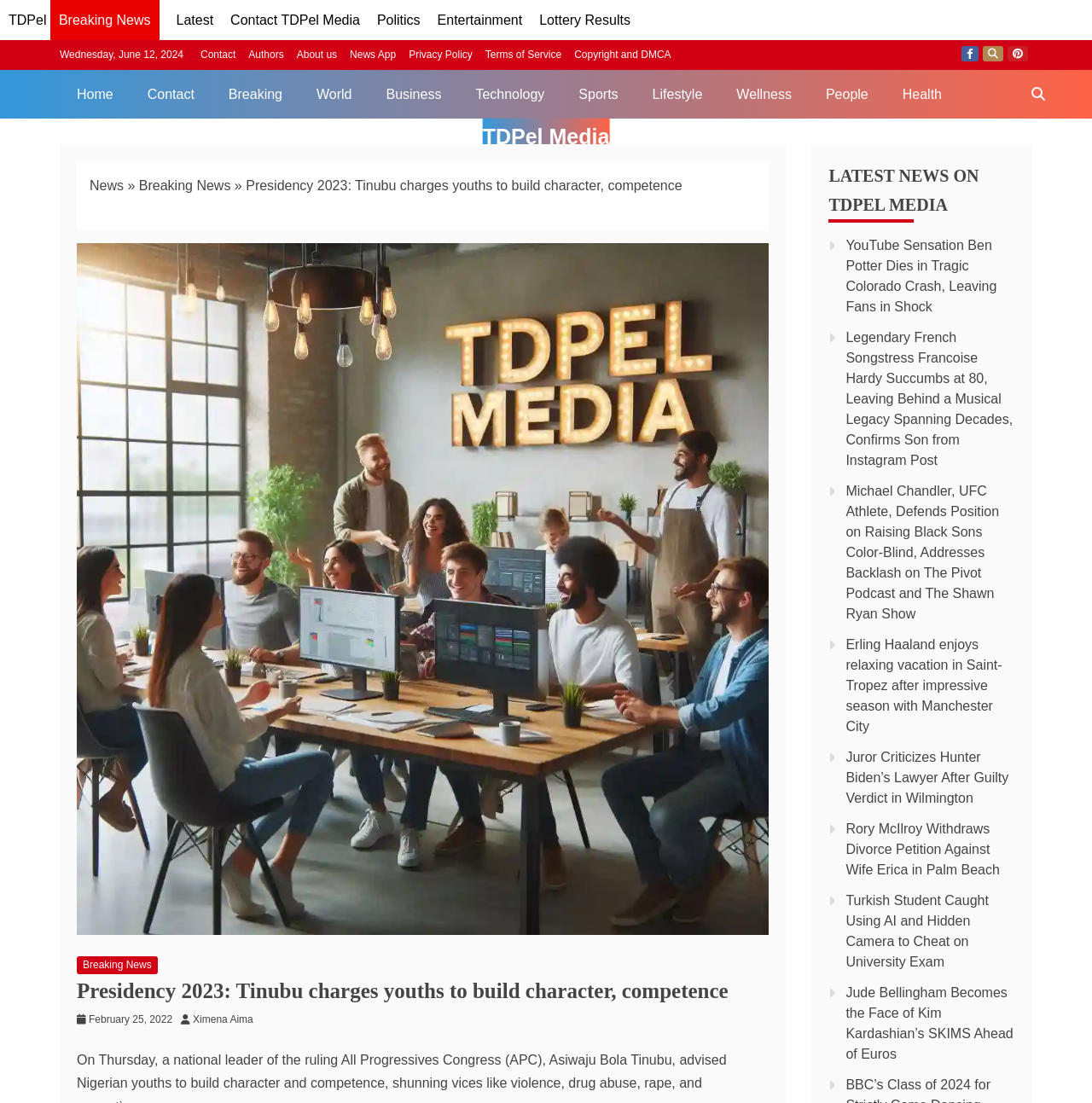Identify the bounding box of the HTML element described as: "News App".

[0.32, 0.044, 0.363, 0.055]